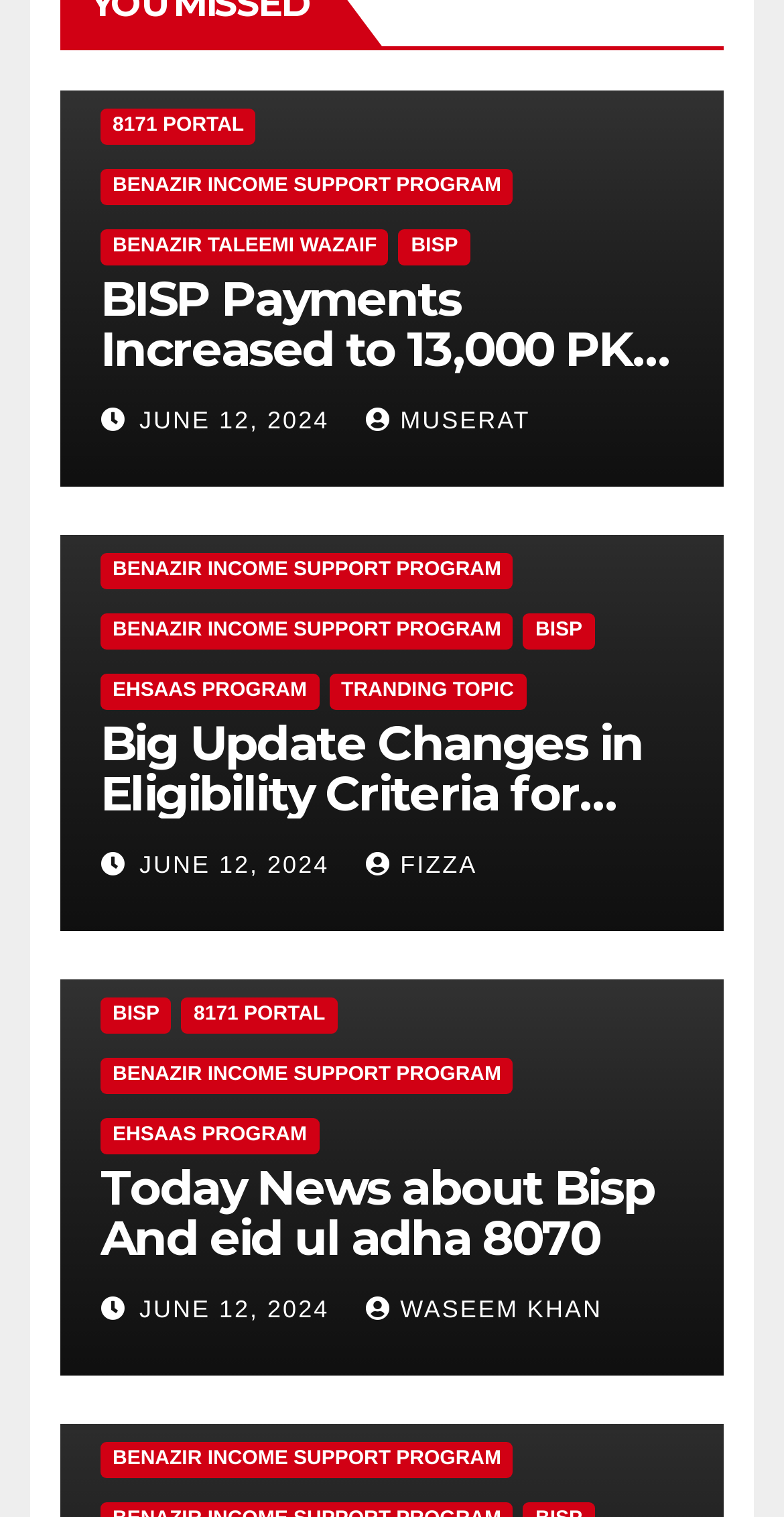Provide the bounding box coordinates in the format (top-left x, top-left y, bottom-right x, bottom-right y). All values are floating point numbers between 0 and 1. Determine the bounding box coordinate of the UI element described as: Benazir Income Support Program

[0.128, 0.405, 0.655, 0.429]